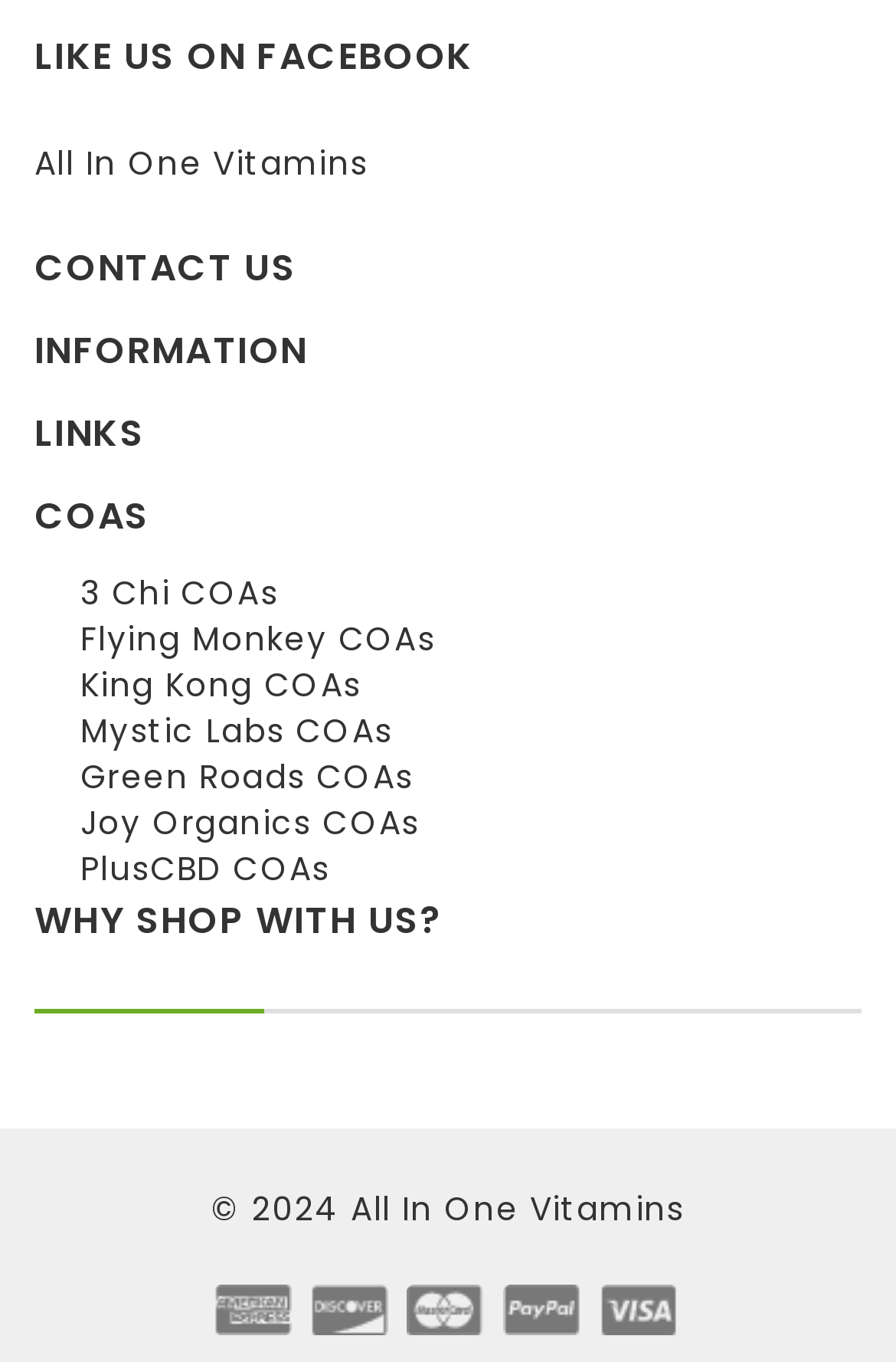Please specify the bounding box coordinates in the format (top-left x, top-left y, bottom-right x, bottom-right y), with all values as floating point numbers between 0 and 1. Identify the bounding box of the UI element described by: All In One Vitamins

[0.038, 0.103, 0.411, 0.137]